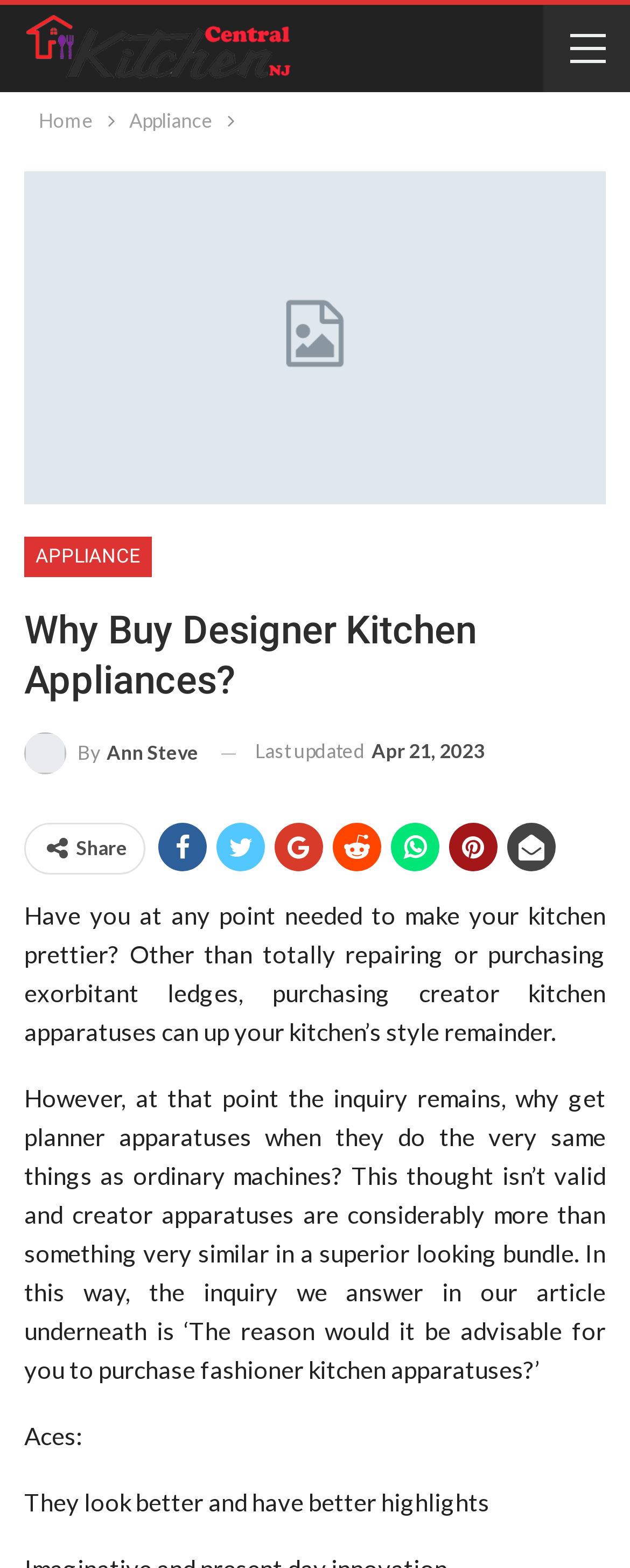Locate the UI element described by By Ann Steve in the provided webpage screenshot. Return the bounding box coordinates in the format (top-left x, top-left y, bottom-right x, bottom-right y), ensuring all values are between 0 and 1.

[0.038, 0.466, 0.315, 0.494]